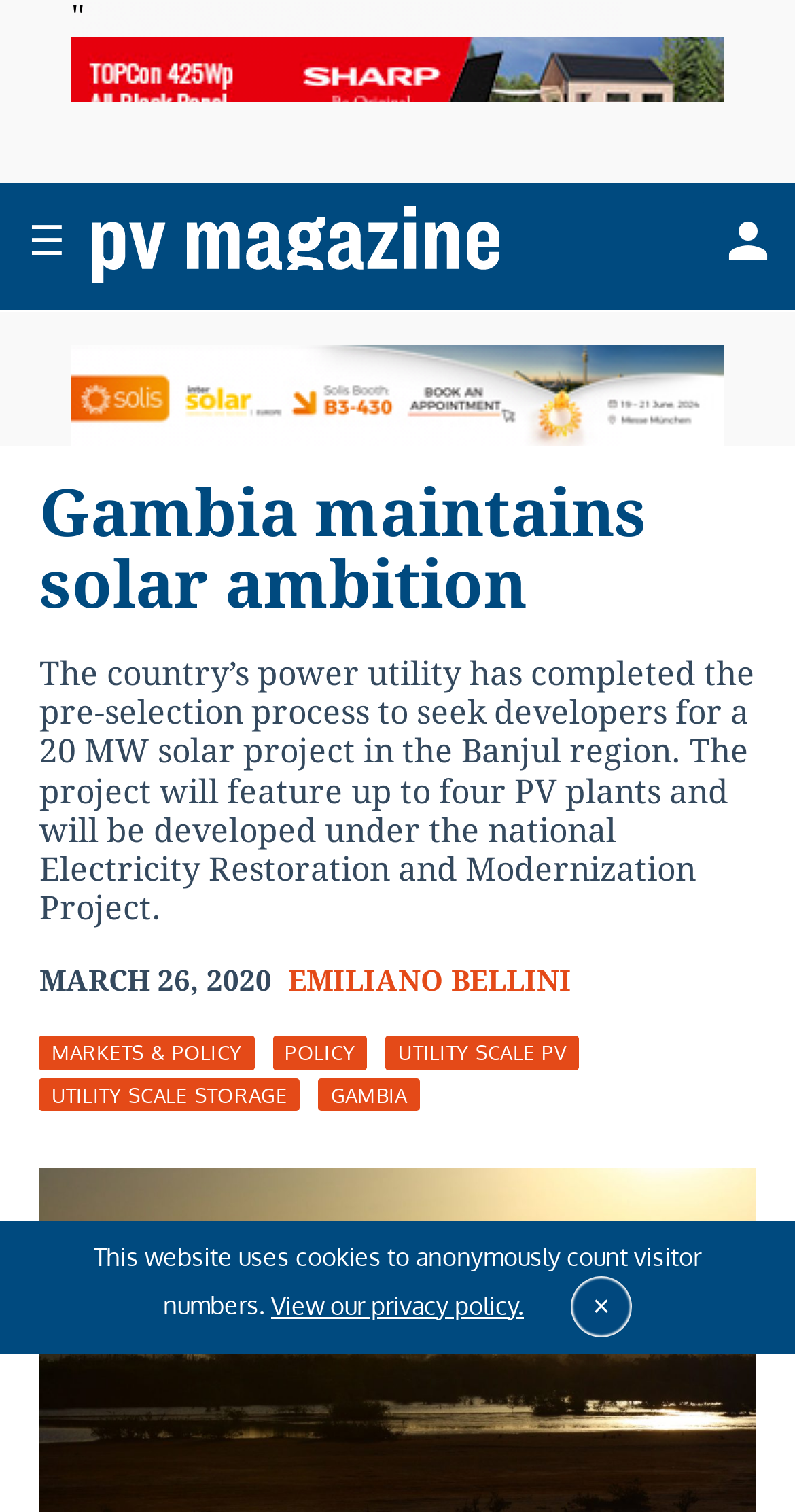How many PV plants will the project feature?
Carefully analyze the image and provide a thorough answer to the question.

The answer can be found in the StaticText element with the text 'The project will feature up to four PV plants and will be developed under the national Electricity Restoration and Modernization Project.' which mentions the number of PV plants.